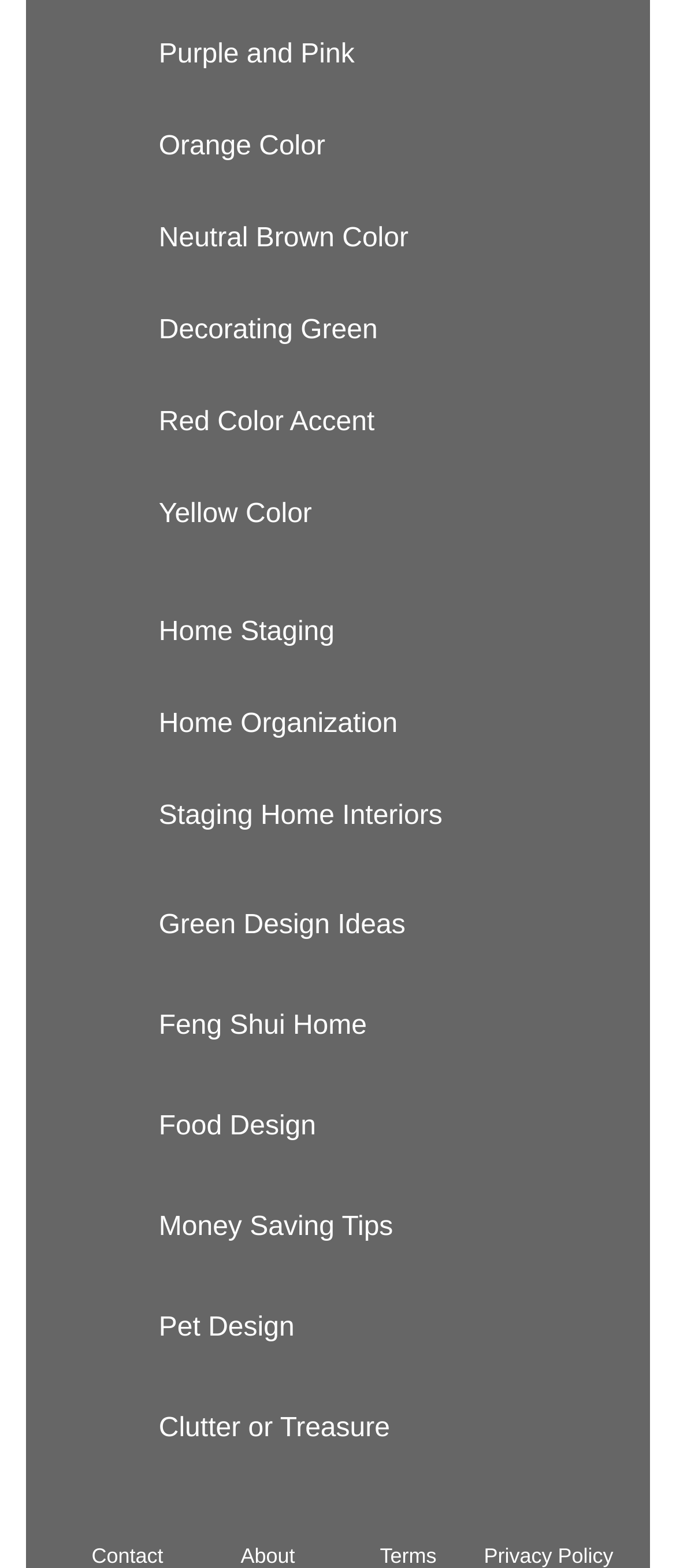How many links are related to home design?
Please give a detailed and elaborate answer to the question.

I counted the number of links with home design-related keywords, which are 'Home Staging', 'Home Organization', 'Staging Home Interiors', and 'Feng Shui Home', and found 4 options.